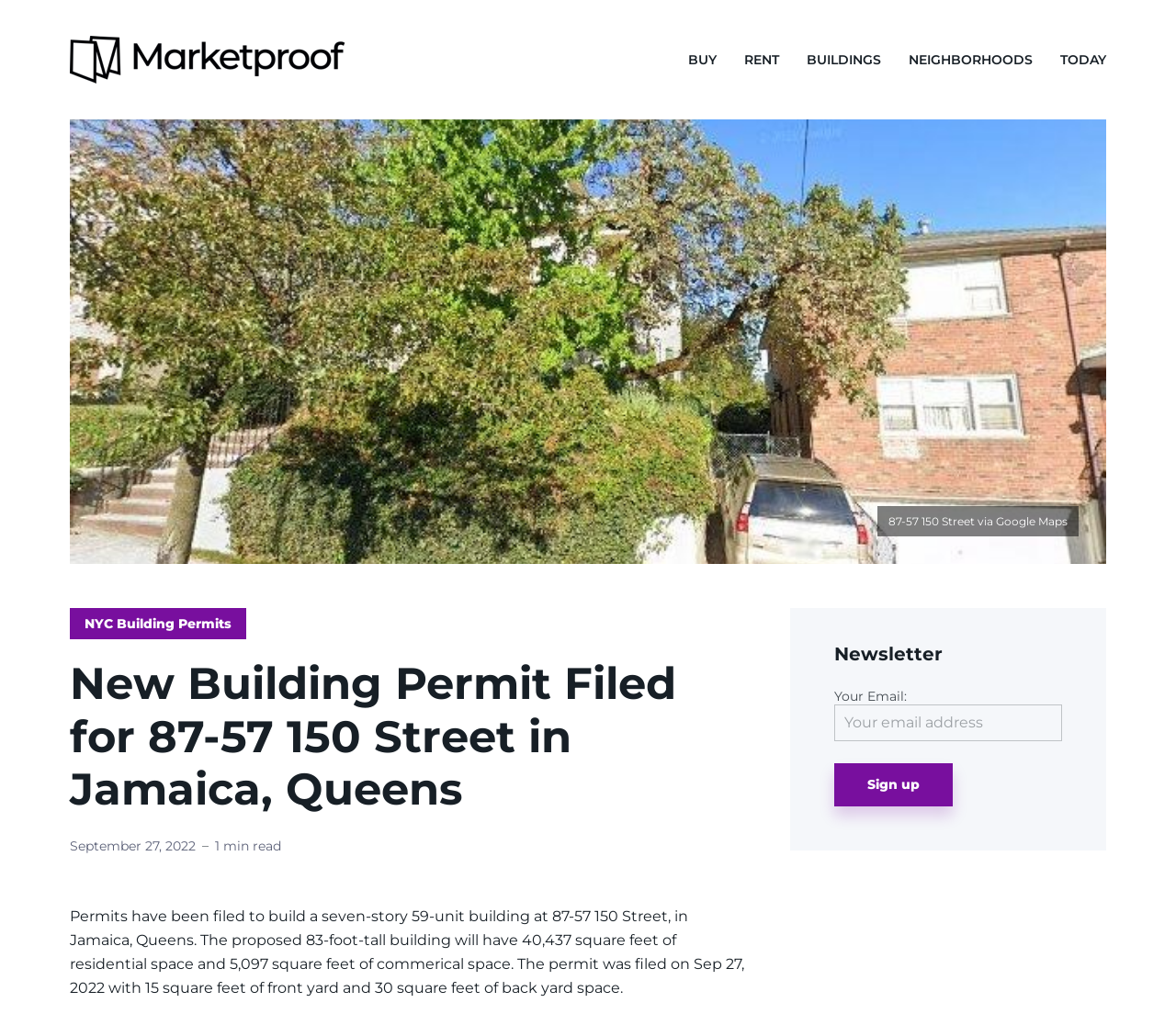What is the address of the proposed building?
Answer the question with a thorough and detailed explanation.

The address of the proposed building can be found in the figure caption '87-57 150 Street via Google Maps' and also in the main article text 'Permits have been filed to build a seven-story 59-unit building at 87-57 150 Street, in Jamaica, Queens.'